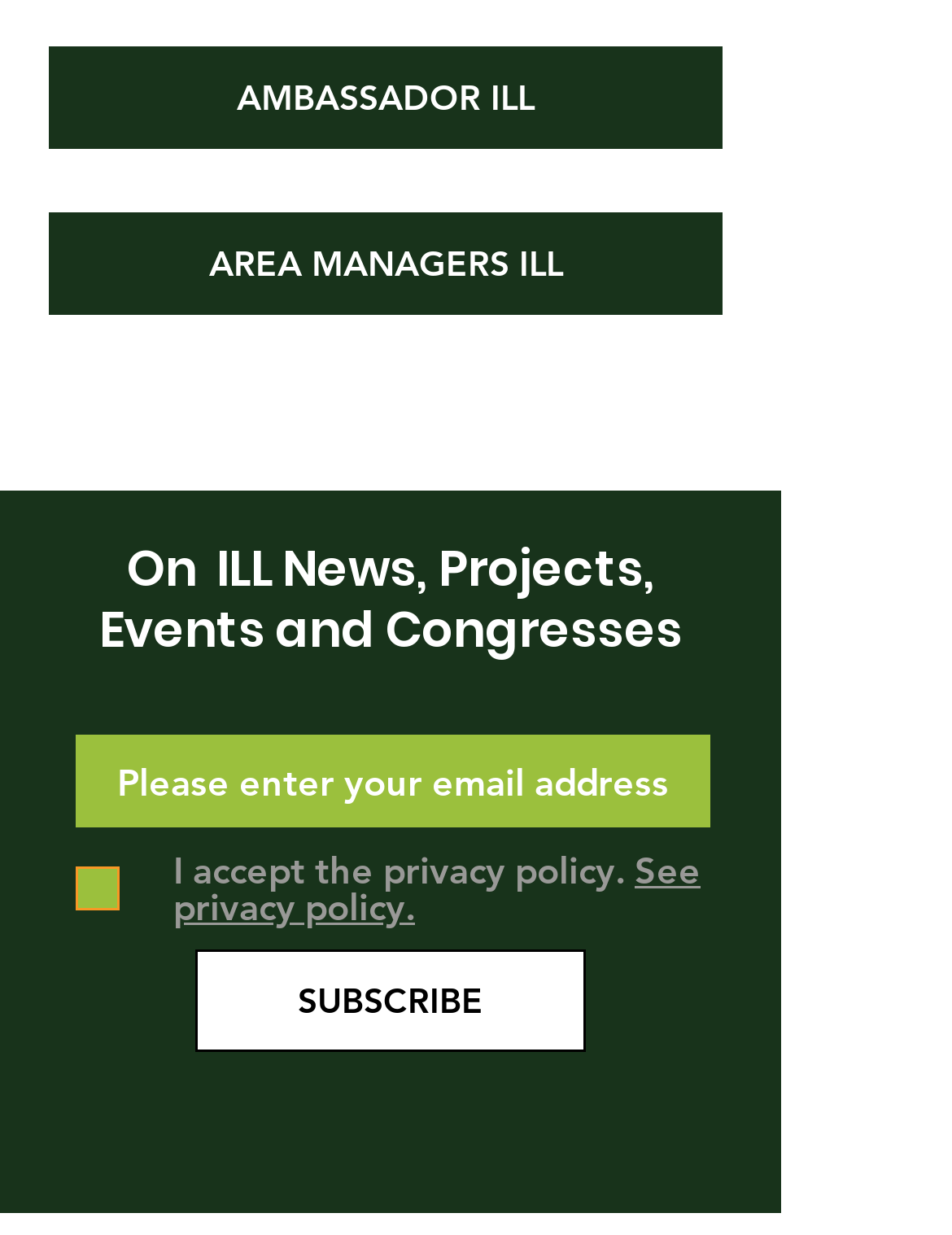What is the topic of the static text?
Please answer the question with a single word or phrase, referencing the image.

ILL News